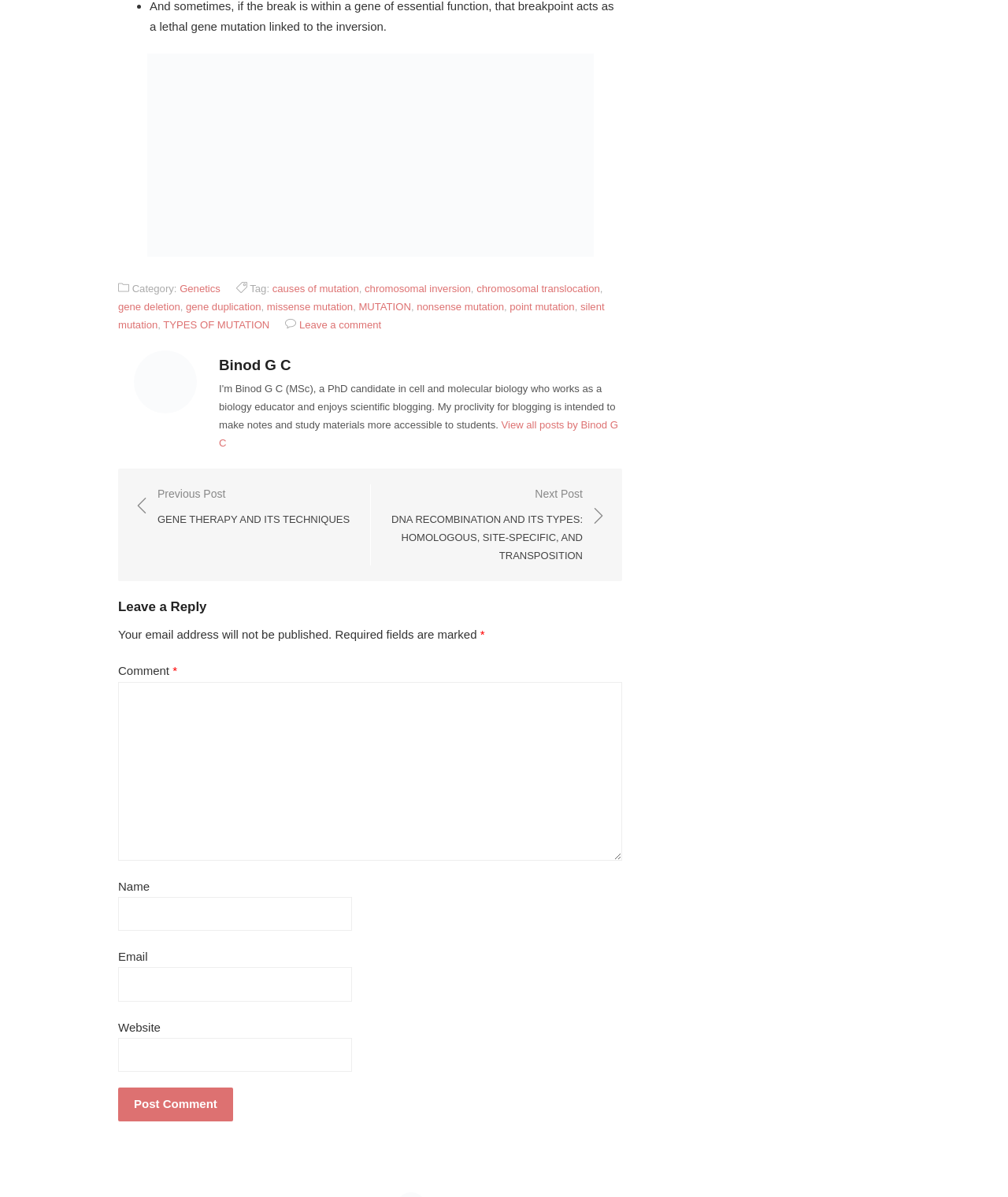Locate the bounding box coordinates of the clickable area needed to fulfill the instruction: "View all posts by Binod G C".

[0.217, 0.35, 0.613, 0.375]